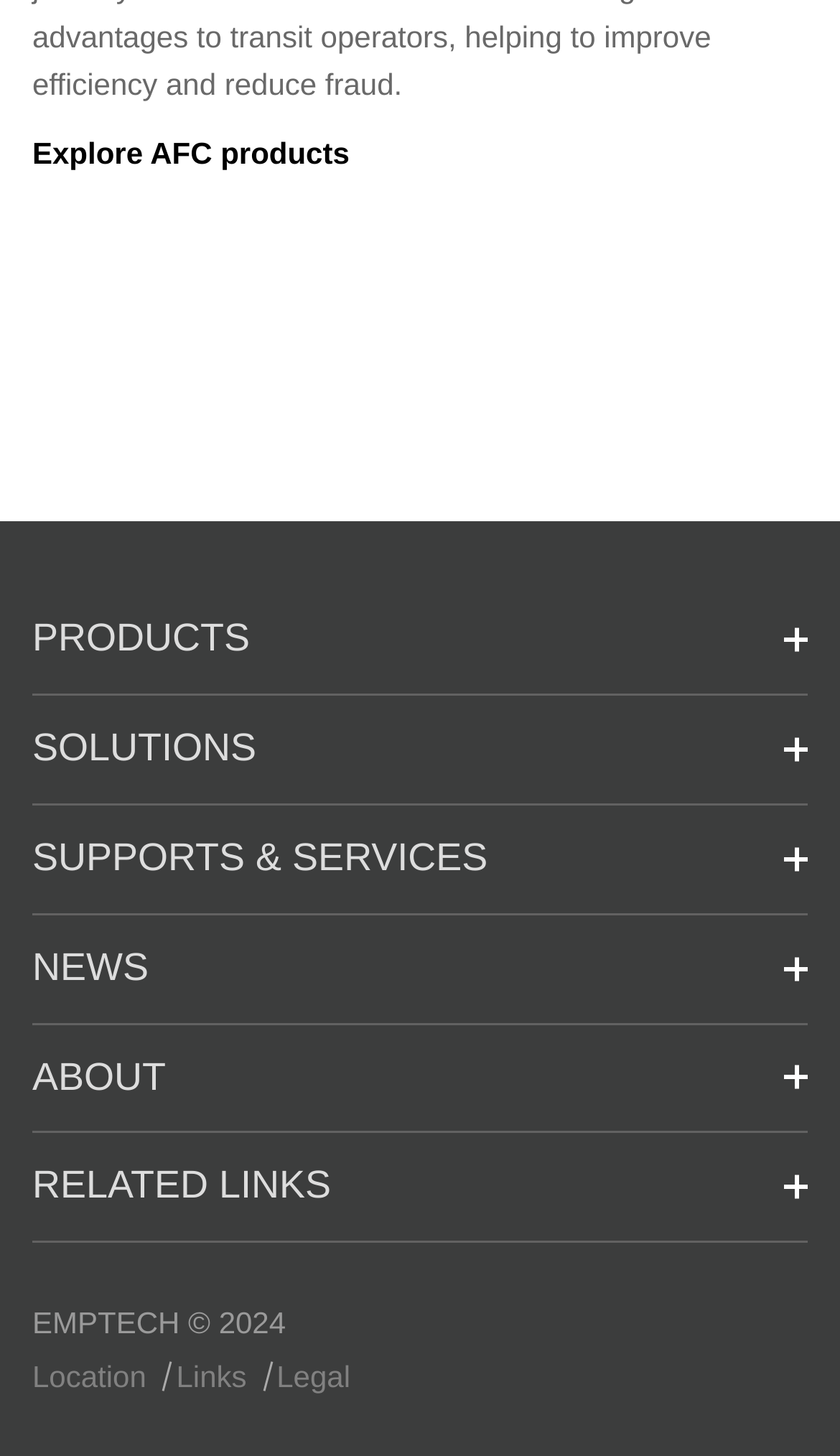What is the copyright year of EMPTECH?
Please answer the question with a detailed response using the information from the screenshot.

At the bottom of the webpage, I can see the text 'EMPTECH © 2024', which indicates the copyright year of EMPTECH.